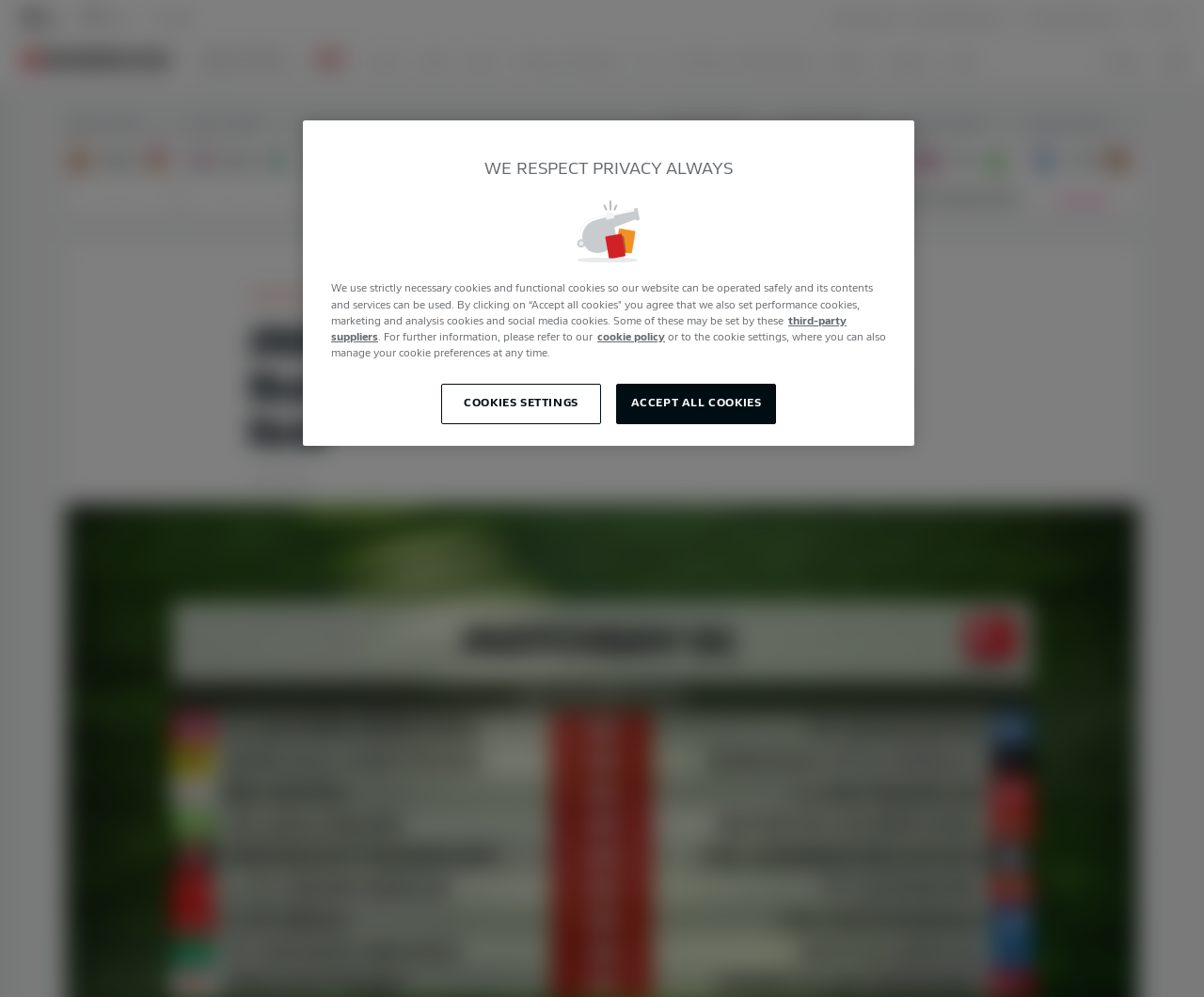Based on what you see in the screenshot, provide a thorough answer to this question: What is the name of the broadcaster?

I found the answer by looking at the link with the text 'CCTV', which is located at the top right corner of the webpage, indicating that it is the name of the broadcaster.